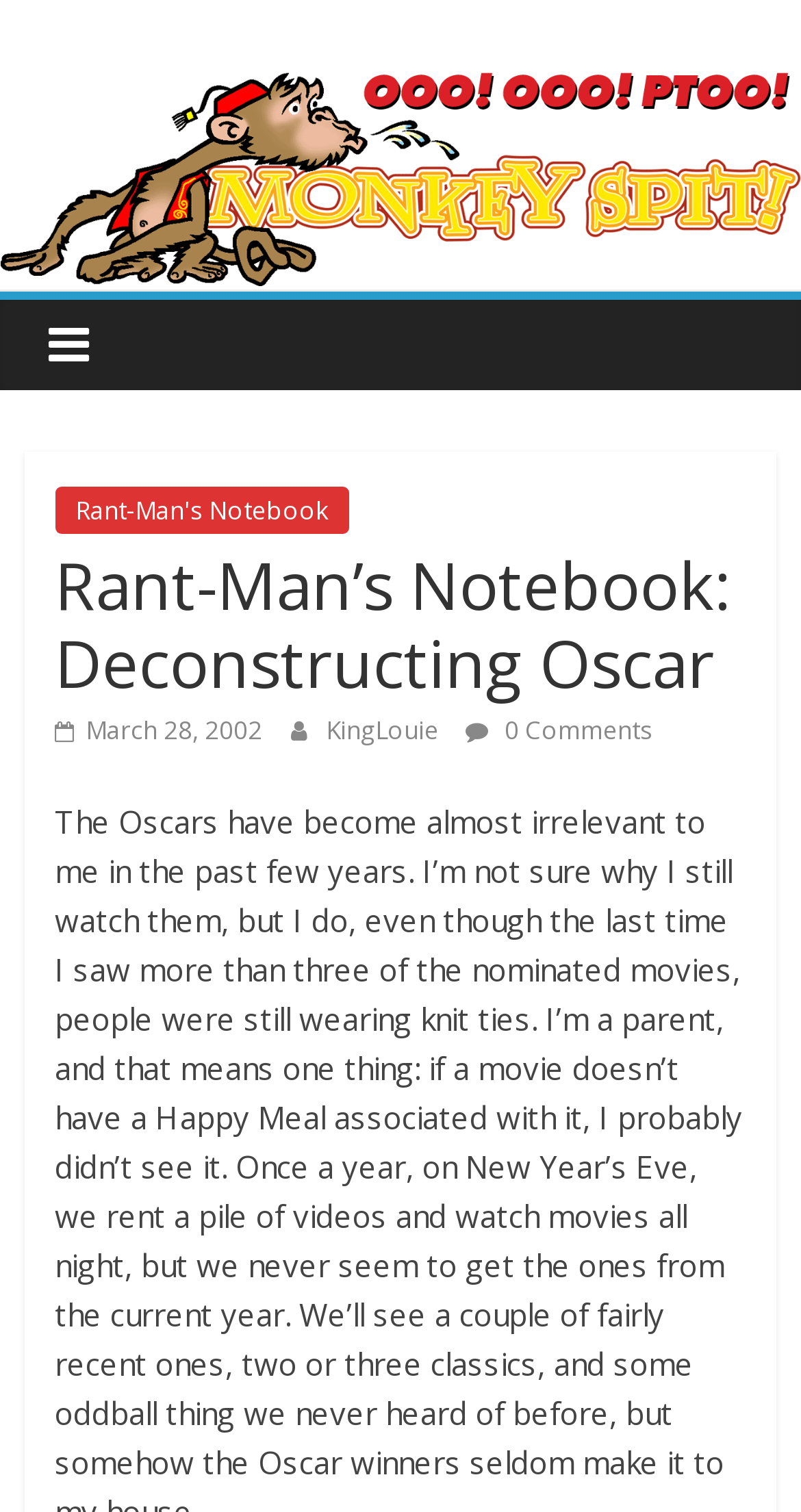Extract the text of the main heading from the webpage.

Rant-Man’s Notebook: Deconstructing Oscar